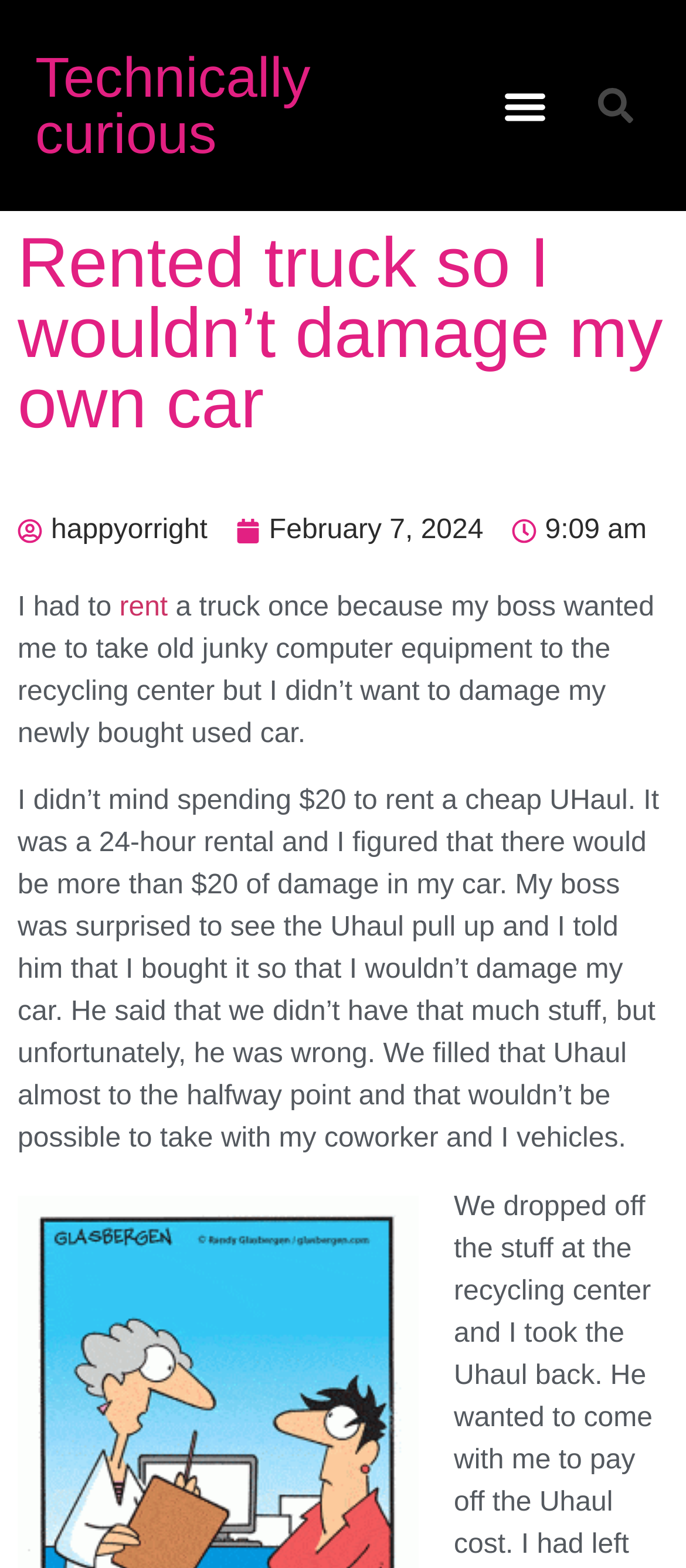Please extract the webpage's main title and generate its text content.

Rented truck so I wouldn’t damage my own car